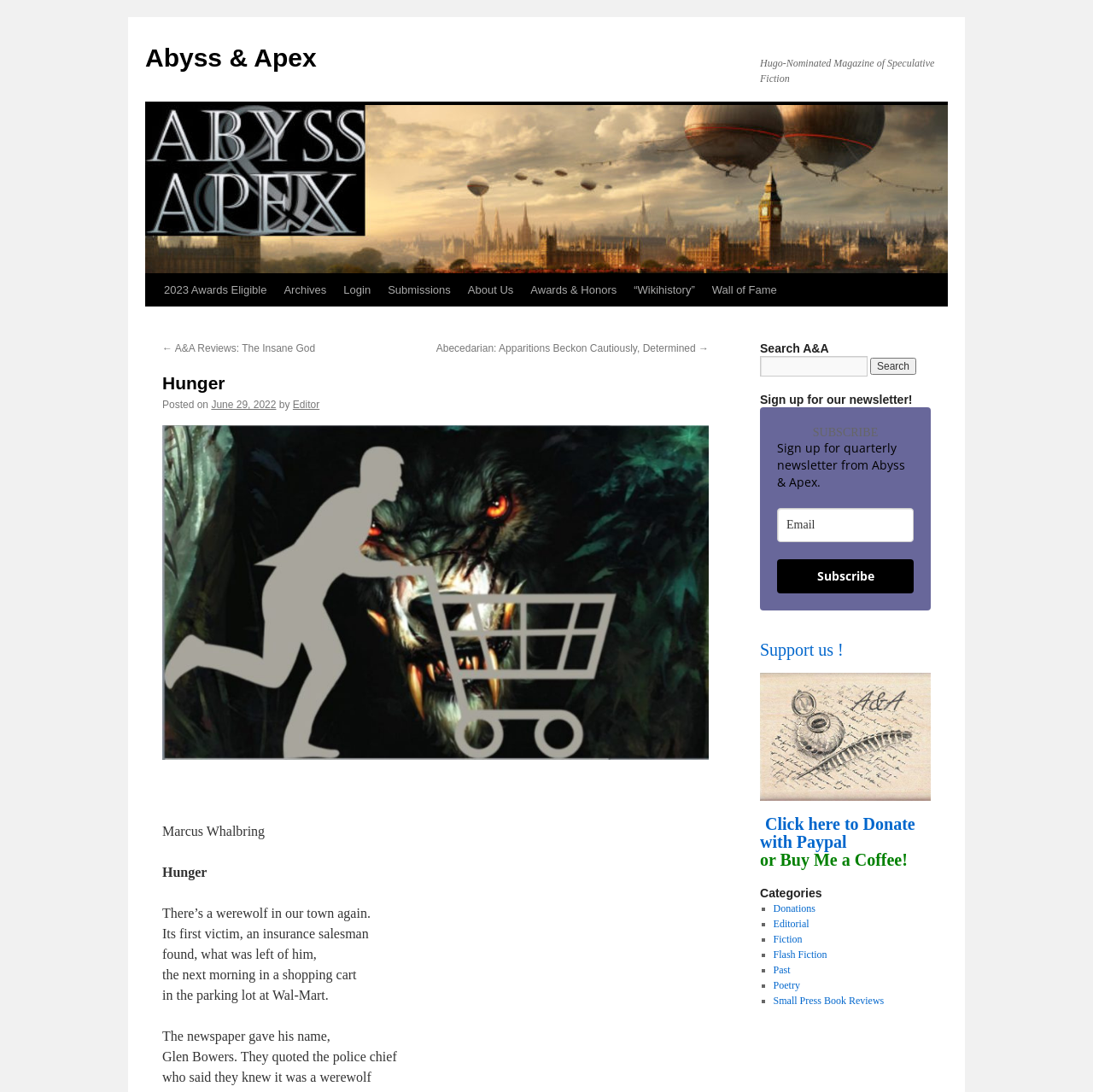Pinpoint the bounding box coordinates for the area that should be clicked to perform the following instruction: "Browse the fiction category".

[0.707, 0.855, 0.734, 0.866]